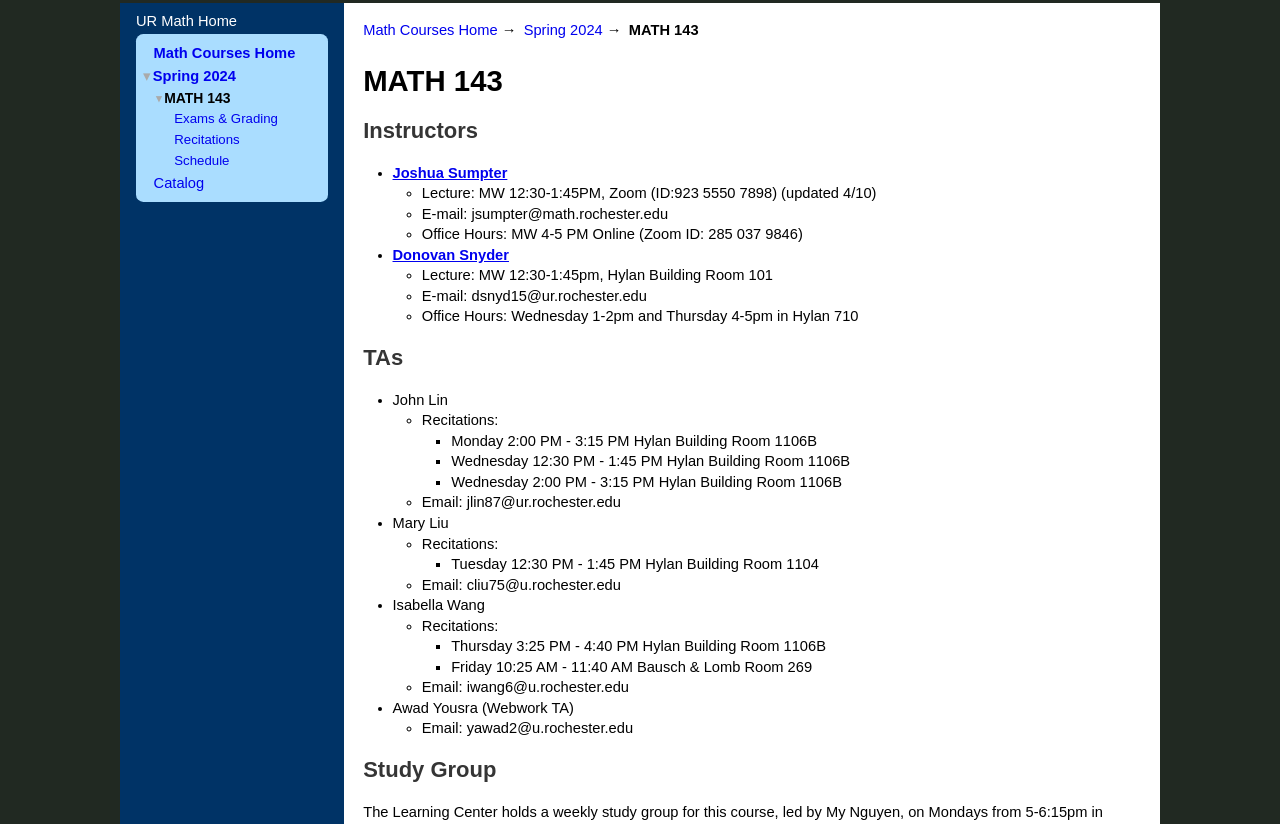What is the email of the first TA listed?
Give a detailed explanation using the information visible in the image.

I looked under the 'TAs' heading and found the first TA listed, John Lin. His email is listed as jlin87@ur.rochester.edu.